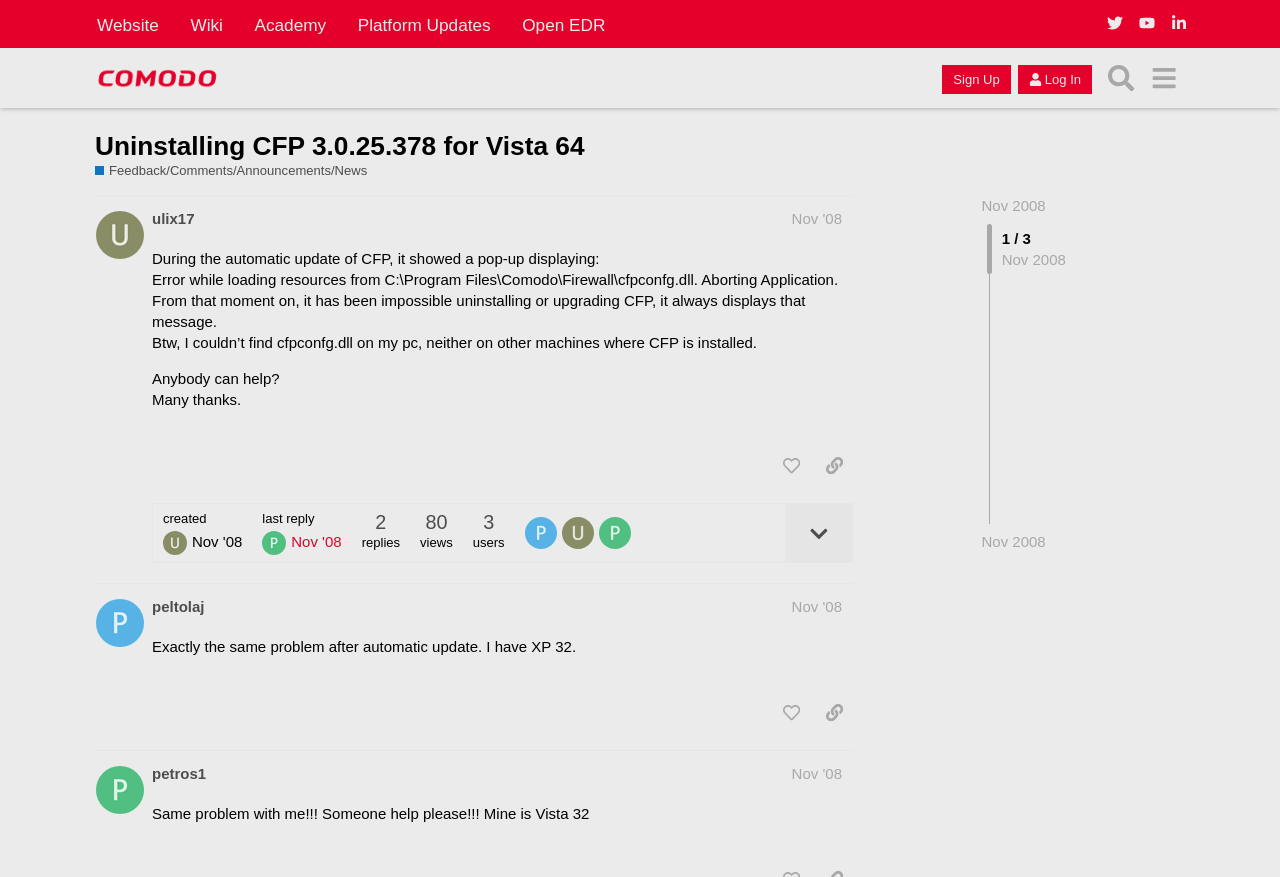Offer an in-depth caption of the entire webpage.

This webpage is a forum discussion page from Comodo Forum, with a title "Uninstalling CFP 3.0.25.378 for Vista 64 - Feedback/Comments/Announcements/News". At the top, there are several links to other sections of the website, including "Website", "Wiki", "Academy", "Platform Updates", and "Open EDR". Below these links, there is a header section with a link to "Comodo Forum" and an image of the Comodo Forum logo. To the right of the logo, there are buttons to "Sign Up" and "Log In", as well as a search button.

The main content of the page is a discussion thread with three posts. The first post, by user "ulix17", describes an error message encountered during an automatic update of Comodo Firewall, and asks for help. The post includes several paragraphs of text and has buttons to "like this post", "share a link to this post", and "expand topic details". Below the post, there is information about the post, including the date and time it was created, the number of replies and views, and a list of users who have participated in the discussion.

The second post, by user "peltolaj", also describes a similar problem with the automatic update, and the third post, by user "petros1", expresses frustration with the same issue. Each post has a heading with the user's name and the date, and includes buttons to "like this post" and "share a link to this post". There are also images of the users' avatars next to their names.